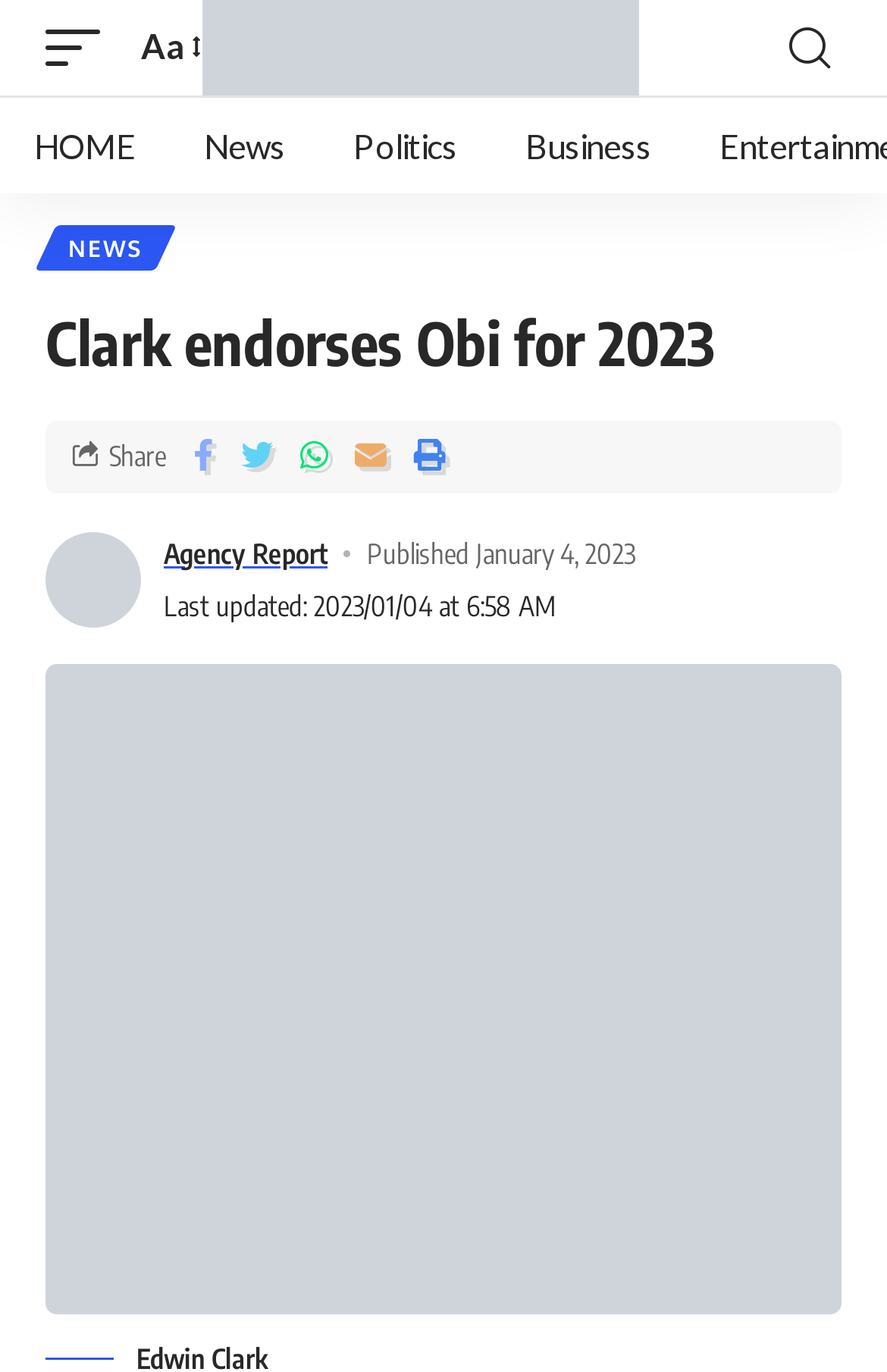Pinpoint the bounding box coordinates of the clickable element needed to complete the instruction: "Click on the 'Business' link". The coordinates should be provided as four float numbers between 0 and 1: [left, top, right, bottom].

[0.554, 0.071, 0.773, 0.141]